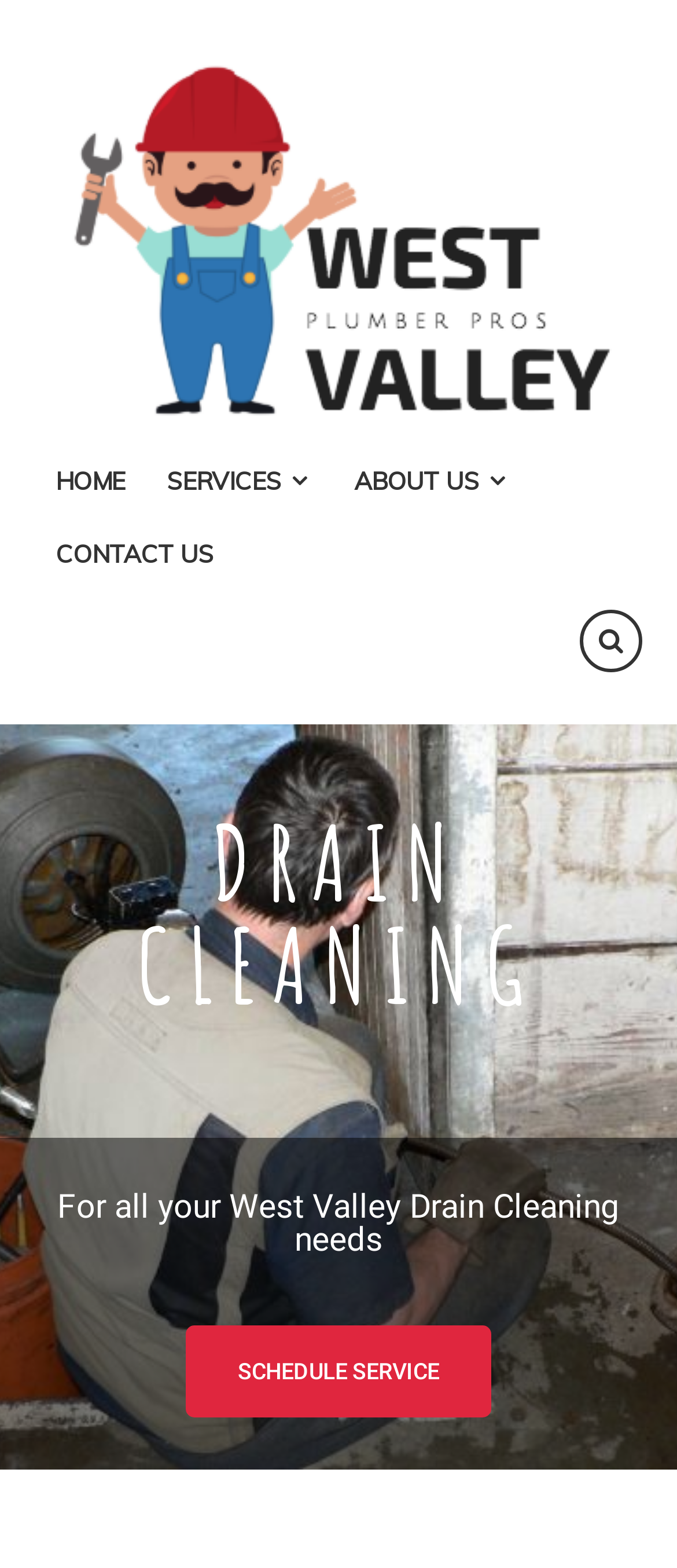Find the bounding box coordinates corresponding to the UI element with the description: "About Us". The coordinates should be formatted as [left, top, right, bottom], with values as floats between 0 and 1.

[0.492, 0.284, 0.785, 0.331]